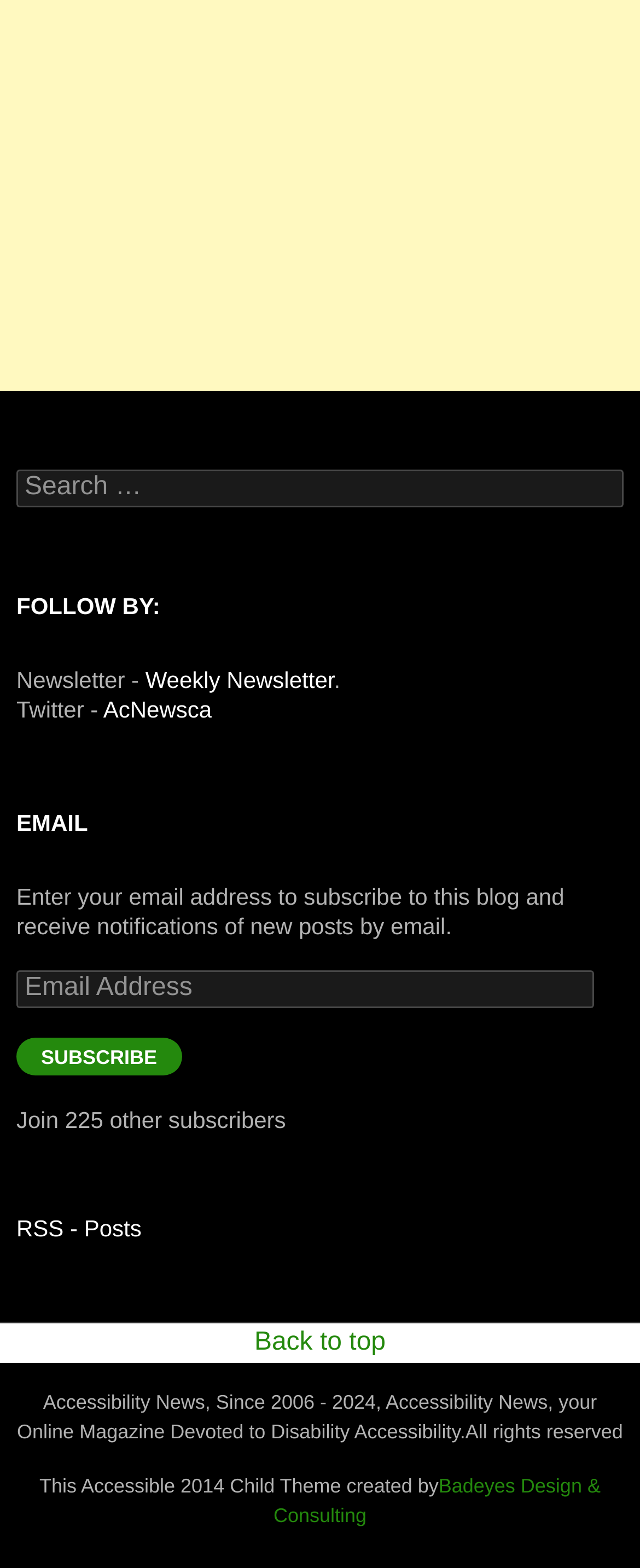What is the purpose of the textbox?
Offer a detailed and exhaustive answer to the question.

The textbox is labeled as 'Email Address' and is required, indicating that it is used to input an email address, likely for subscription purposes.